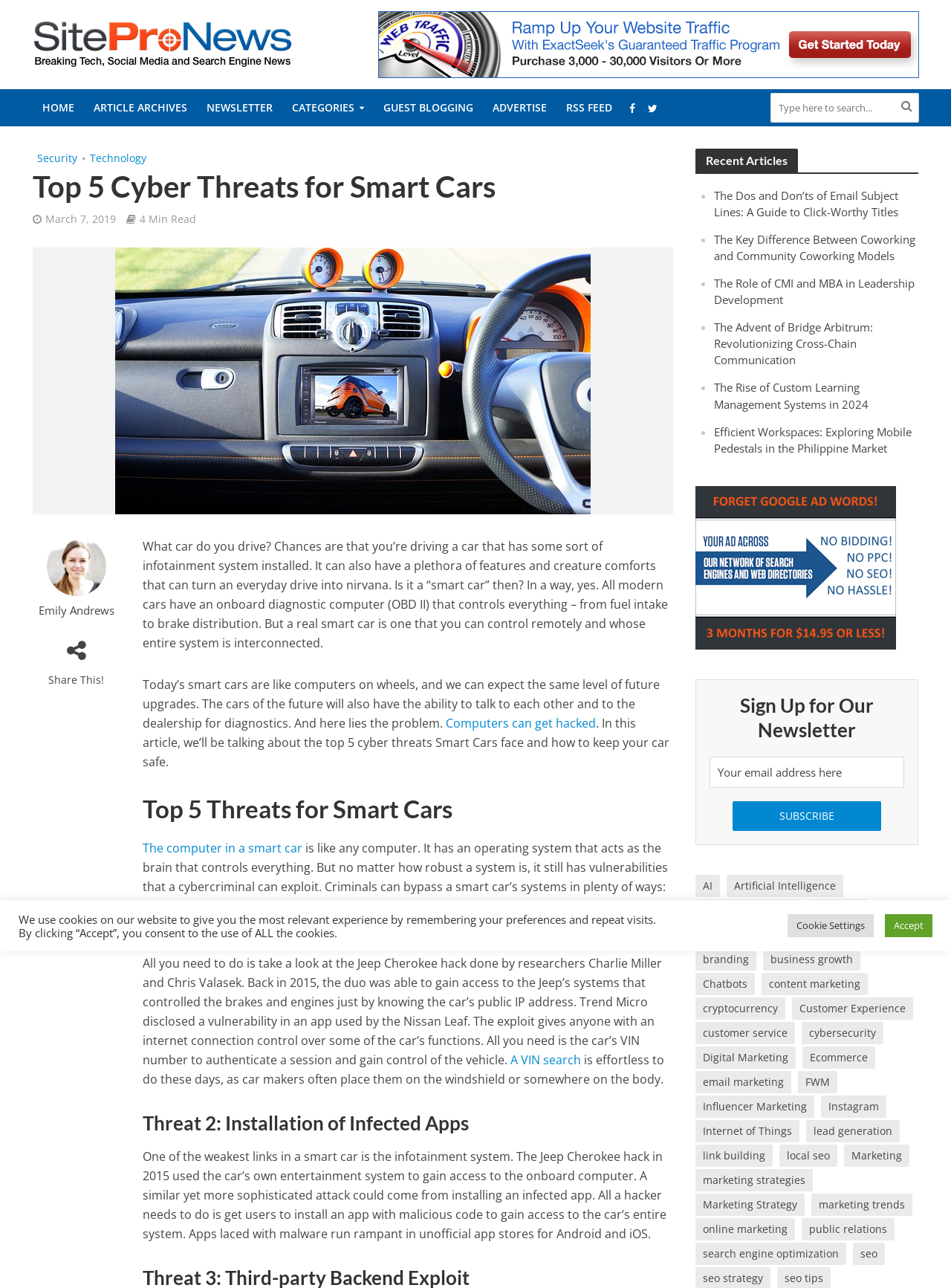What is the topic of the article?
Answer the question with a single word or phrase derived from the image.

Cyber threats for smart cars